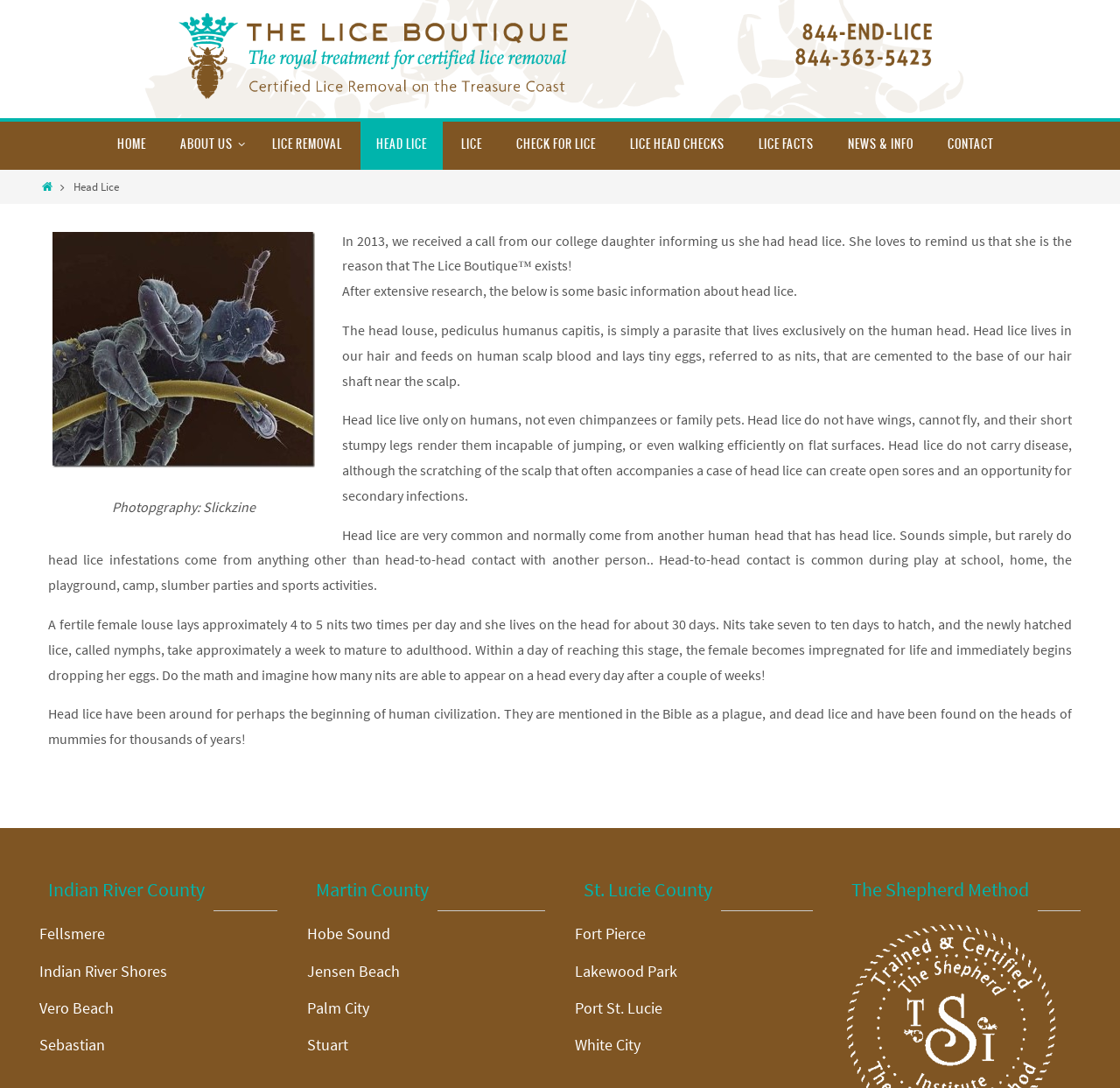What do head lice feed on?
Look at the screenshot and respond with one word or a short phrase.

Human scalp blood